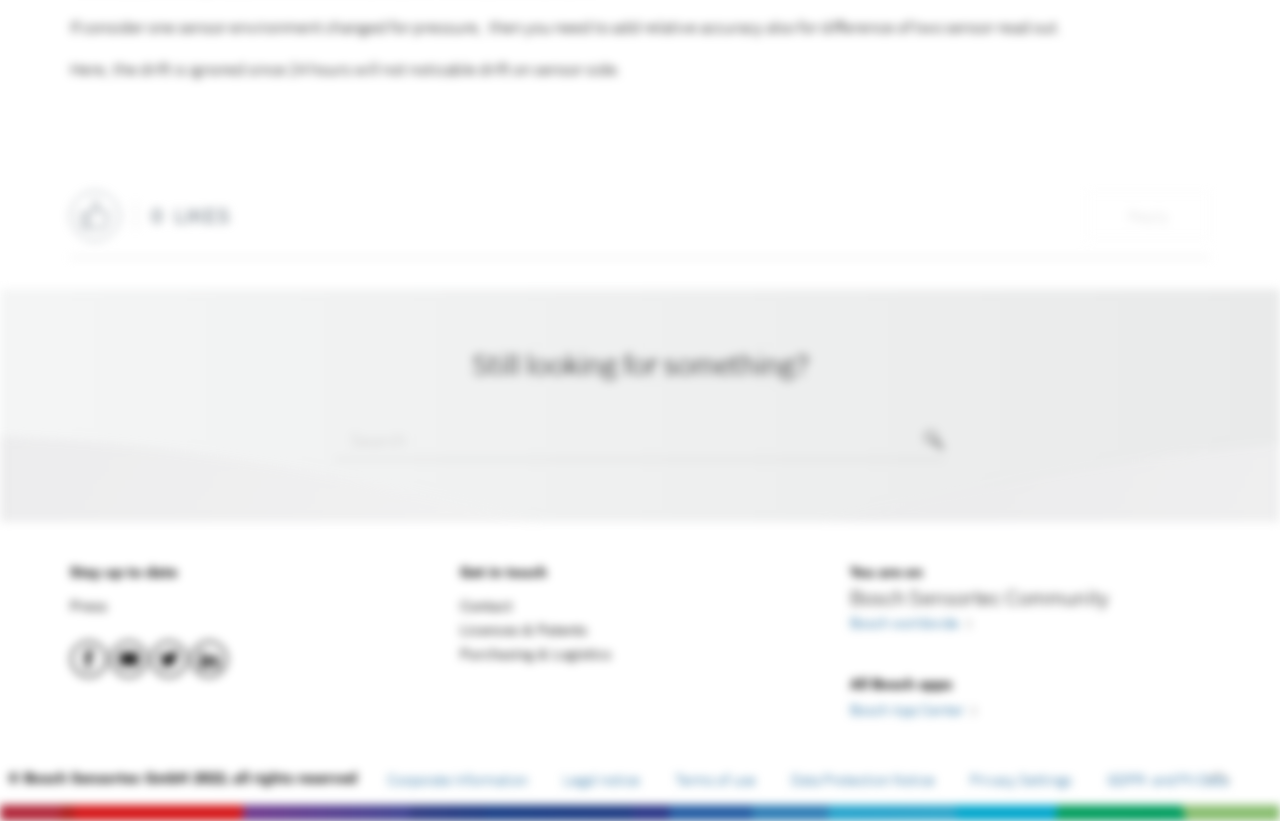Locate the bounding box for the described UI element: "Data Protection Notice". Ensure the coordinates are four float numbers between 0 and 1, formatted as [left, top, right, bottom].

[0.618, 0.942, 0.73, 0.959]